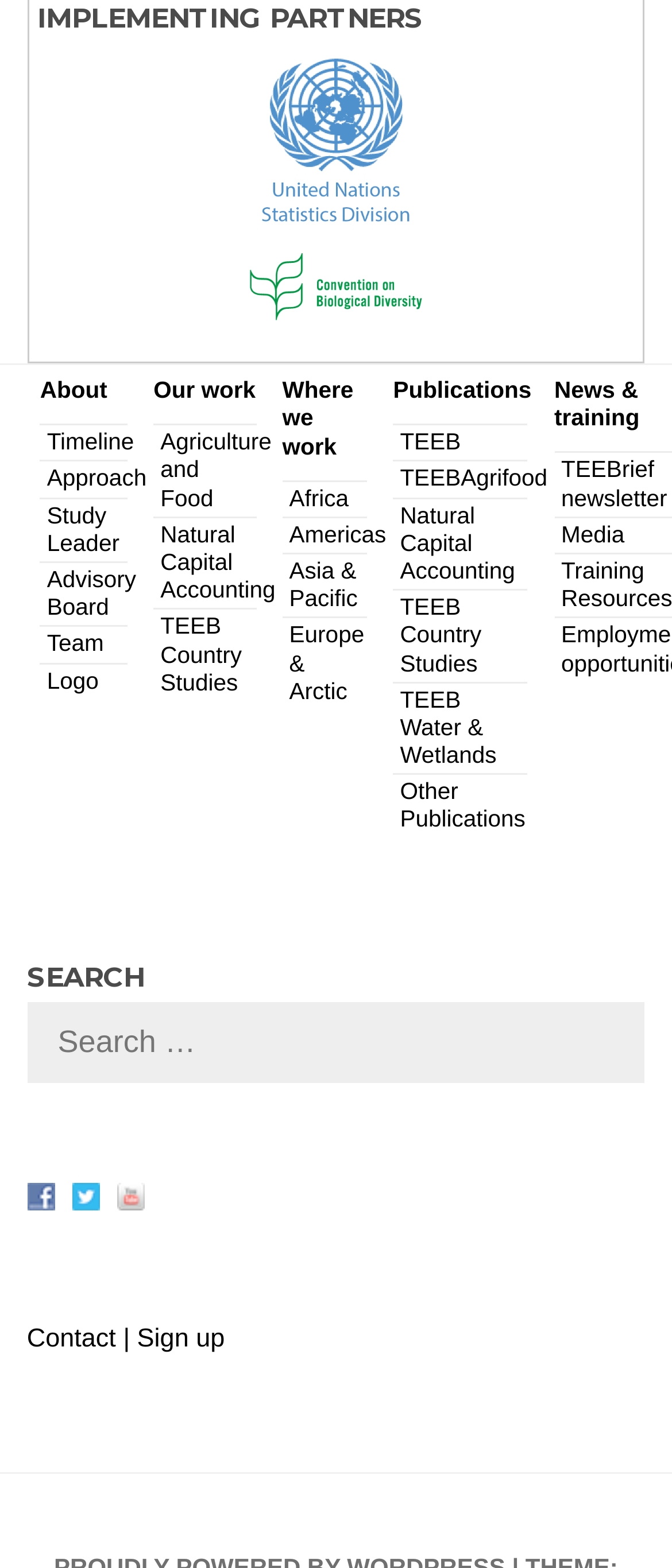Determine the bounding box coordinates of the clickable region to carry out the instruction: "View TEEB publications".

[0.595, 0.274, 0.686, 0.29]